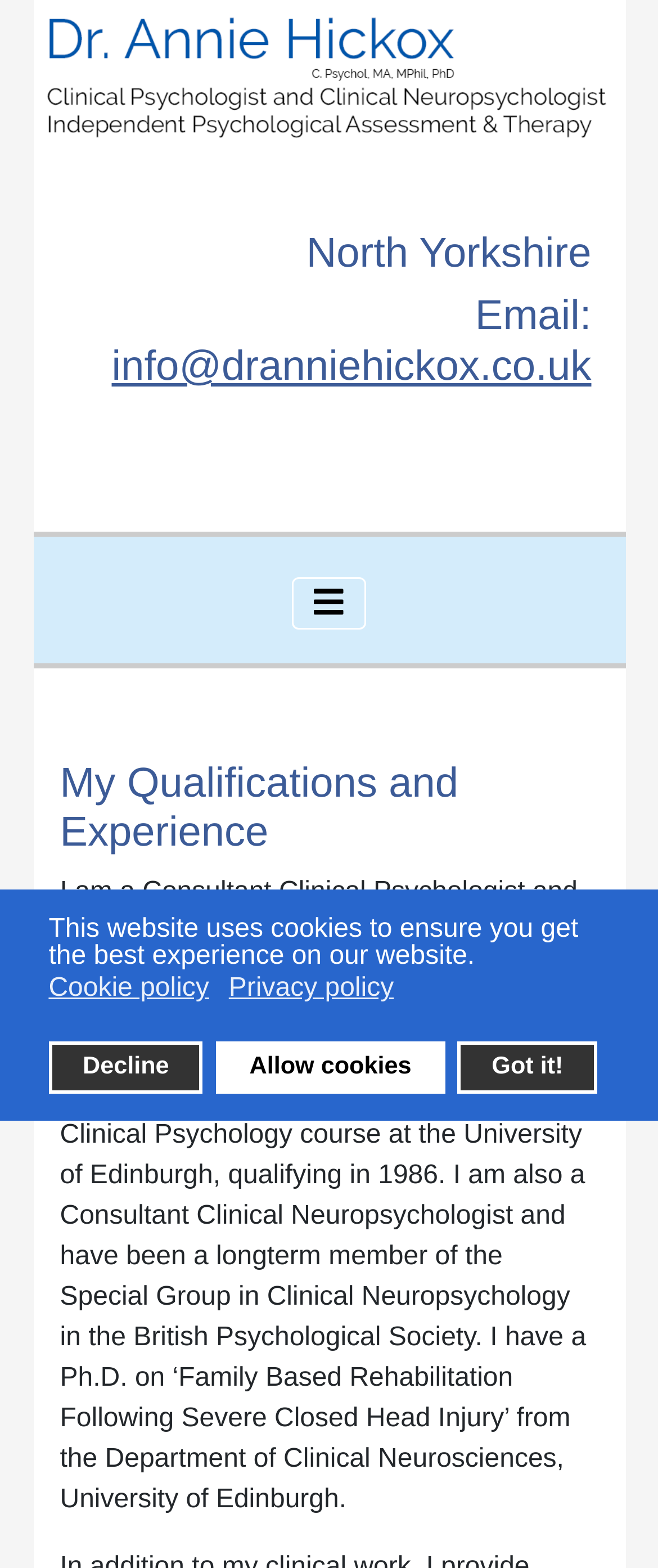What is the profession of Dr. Annie Hickox? Observe the screenshot and provide a one-word or short phrase answer.

Clinical Psychologist